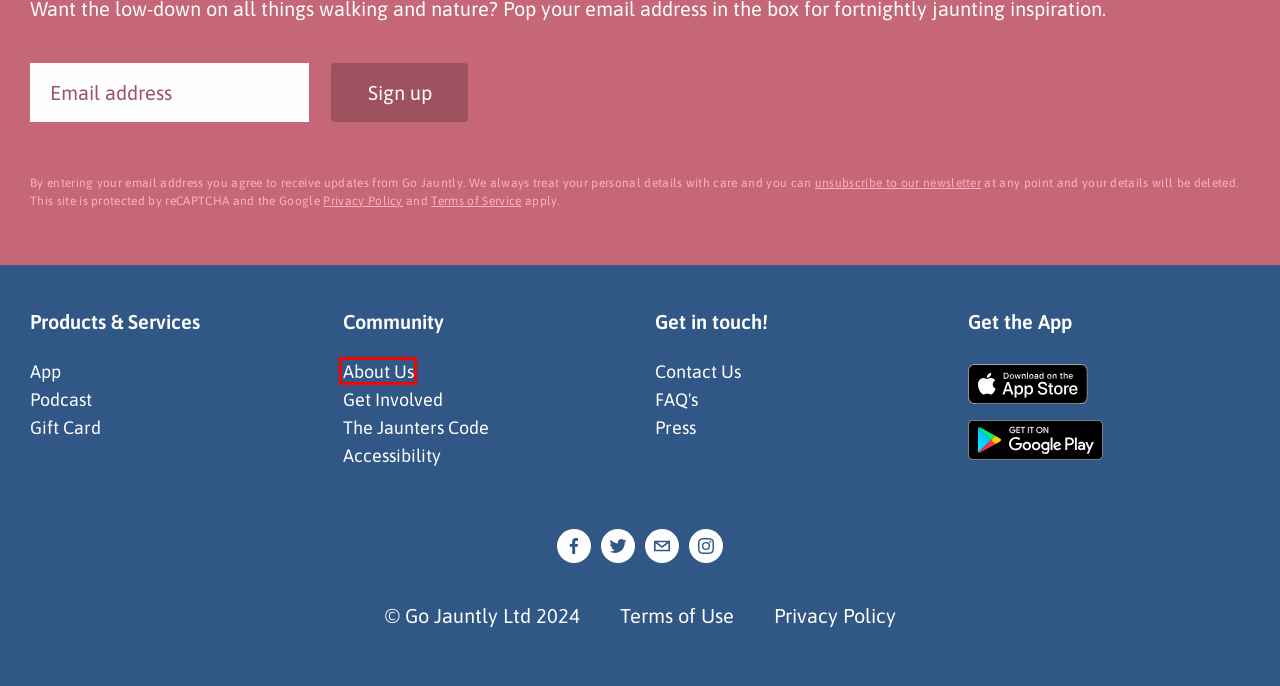You are presented with a screenshot of a webpage containing a red bounding box around a particular UI element. Select the best webpage description that matches the new webpage after clicking the element within the bounding box. Here are the candidates:
A. Gift Card for Family & Friends — Go Jauntly
B. Walking app - Get Involved Page — Go Jauntly
C. Walking app - Newsletter Unsubscribe — Go Jauntly
D. Walking app - Community Guidelines — Go Jauntly
E. Walking app - Press — Go Jauntly
F. Walking app - Accessibility Statement — Go Jauntly
G. Walking app - Terms of use — Go Jauntly
H. Walking app - About — Go Jauntly

H